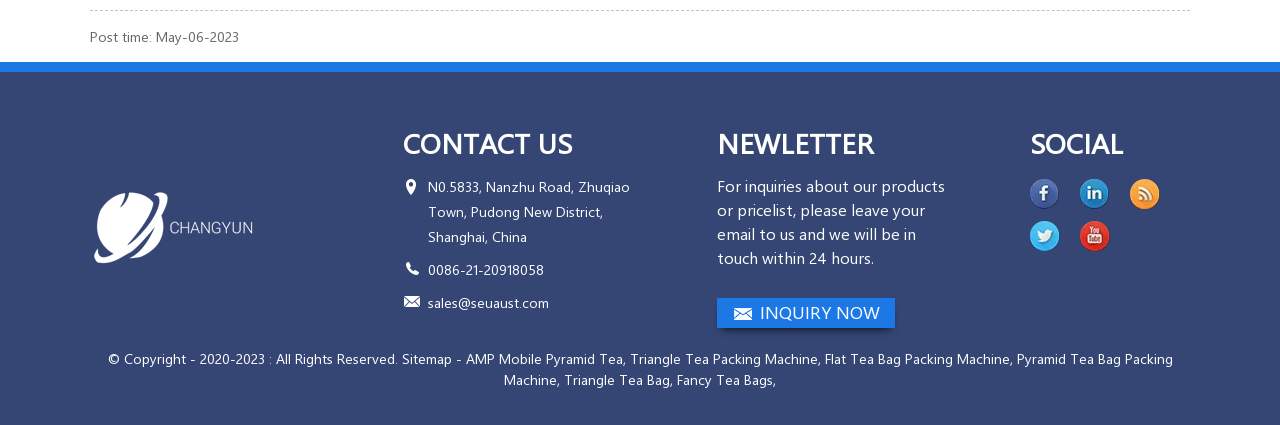Pinpoint the bounding box coordinates of the element that must be clicked to accomplish the following instruction: "Read the report on the 'USITC' website". The coordinates should be in the format of four float numbers between 0 and 1, i.e., [left, top, right, bottom].

None